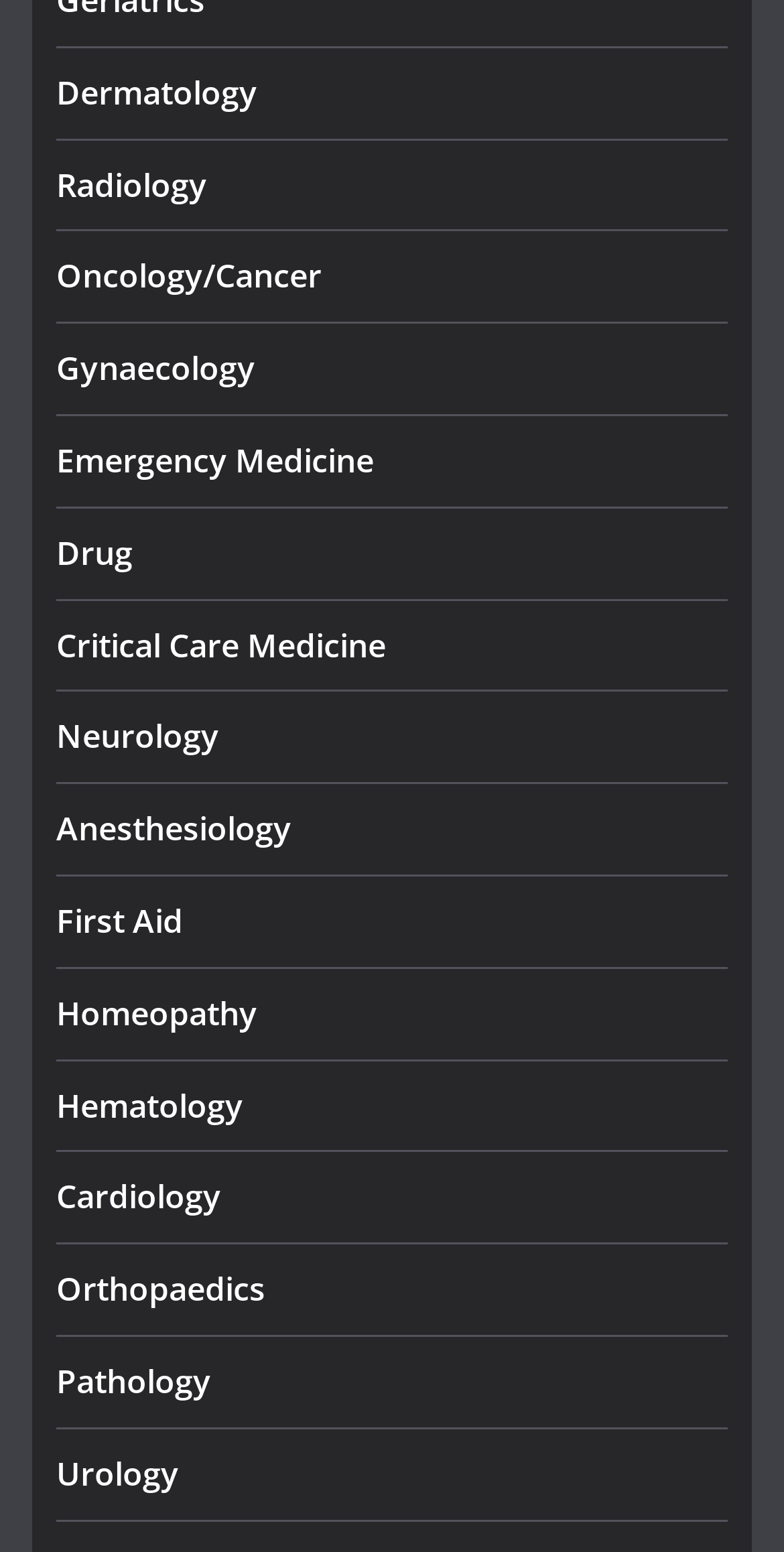Please mark the bounding box coordinates of the area that should be clicked to carry out the instruction: "Explore Dermatology".

[0.072, 0.173, 0.328, 0.202]